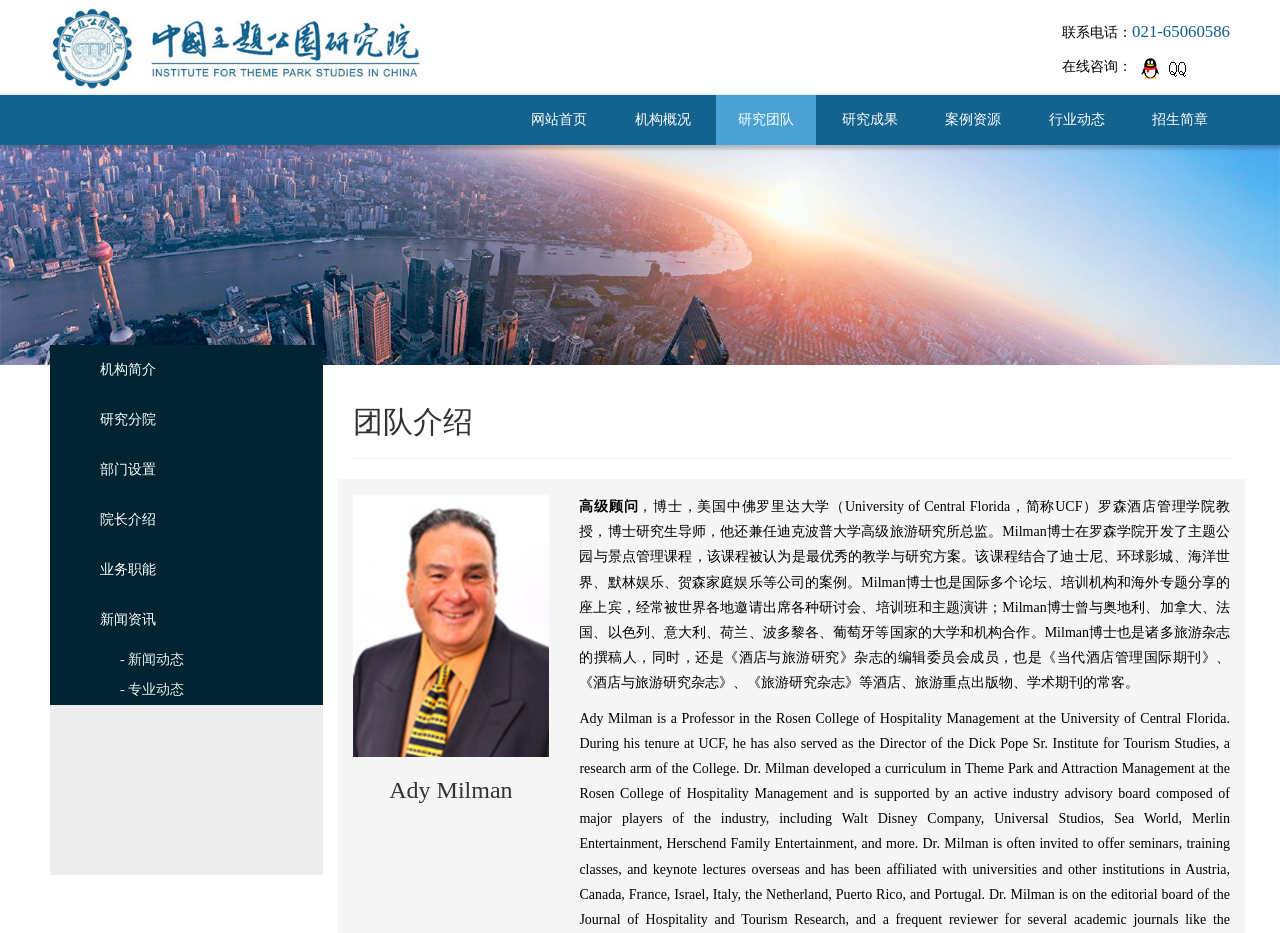Pinpoint the bounding box coordinates of the area that must be clicked to complete this instruction: "Get in touch through phone".

[0.884, 0.024, 0.961, 0.044]